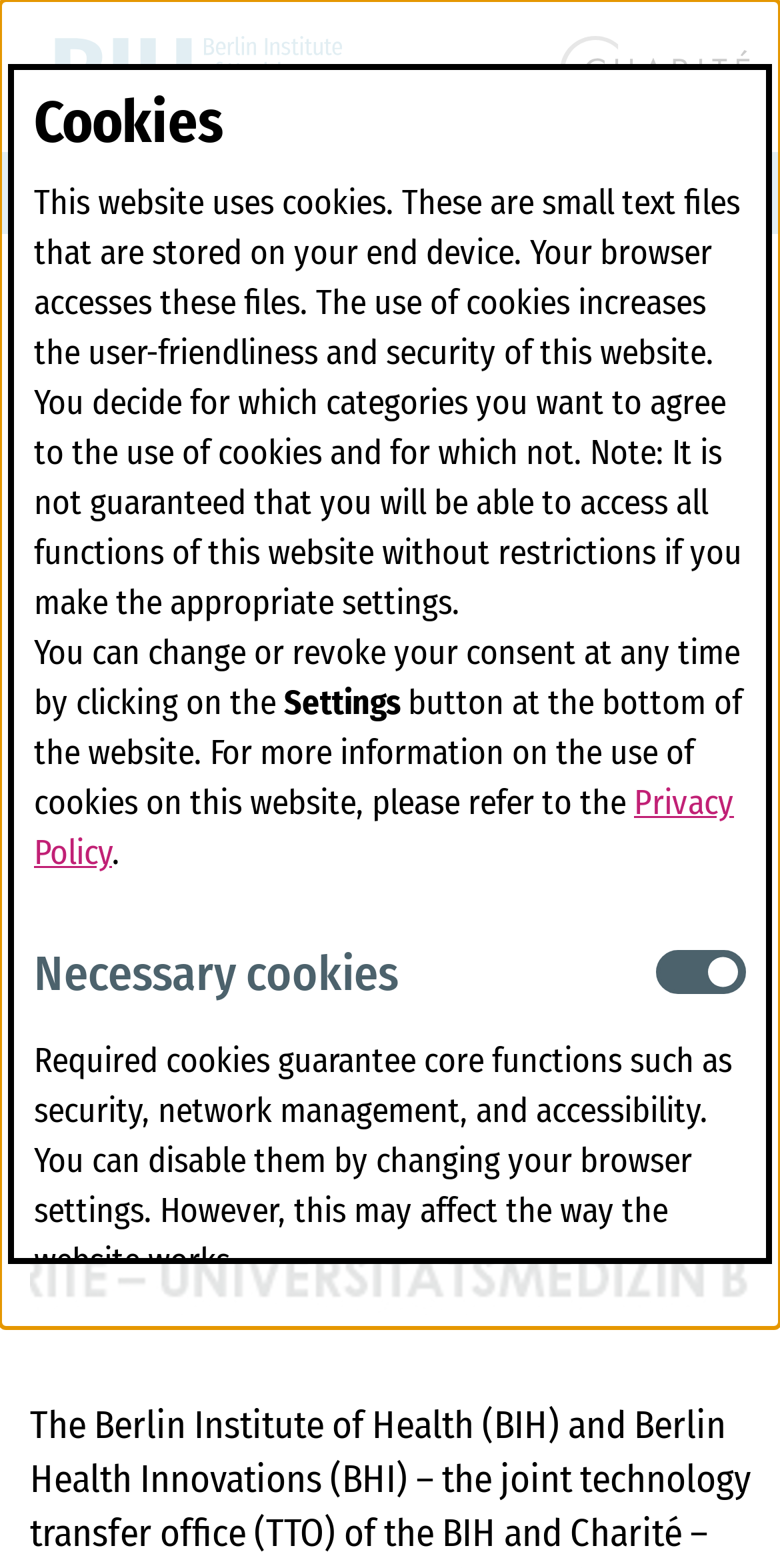Given the webpage screenshot and the description, determine the bounding box coordinates (top-left x, top-left y, bottom-right x, bottom-right y) that define the location of the UI element matching this description: menu

None